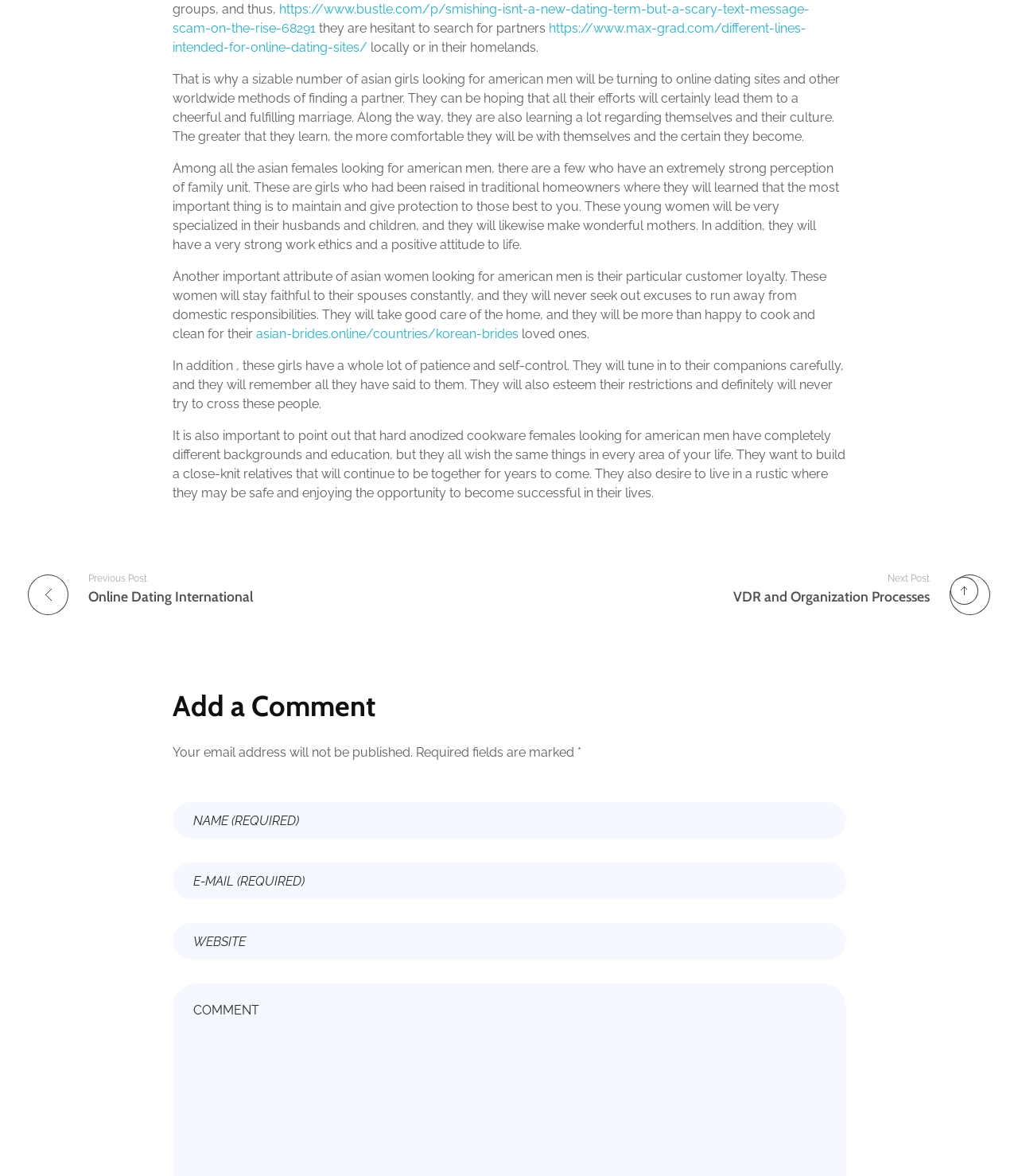Given the webpage screenshot, identify the bounding box of the UI element that matches this description: "Previous Post Online Dating International".

[0.027, 0.486, 0.488, 0.515]